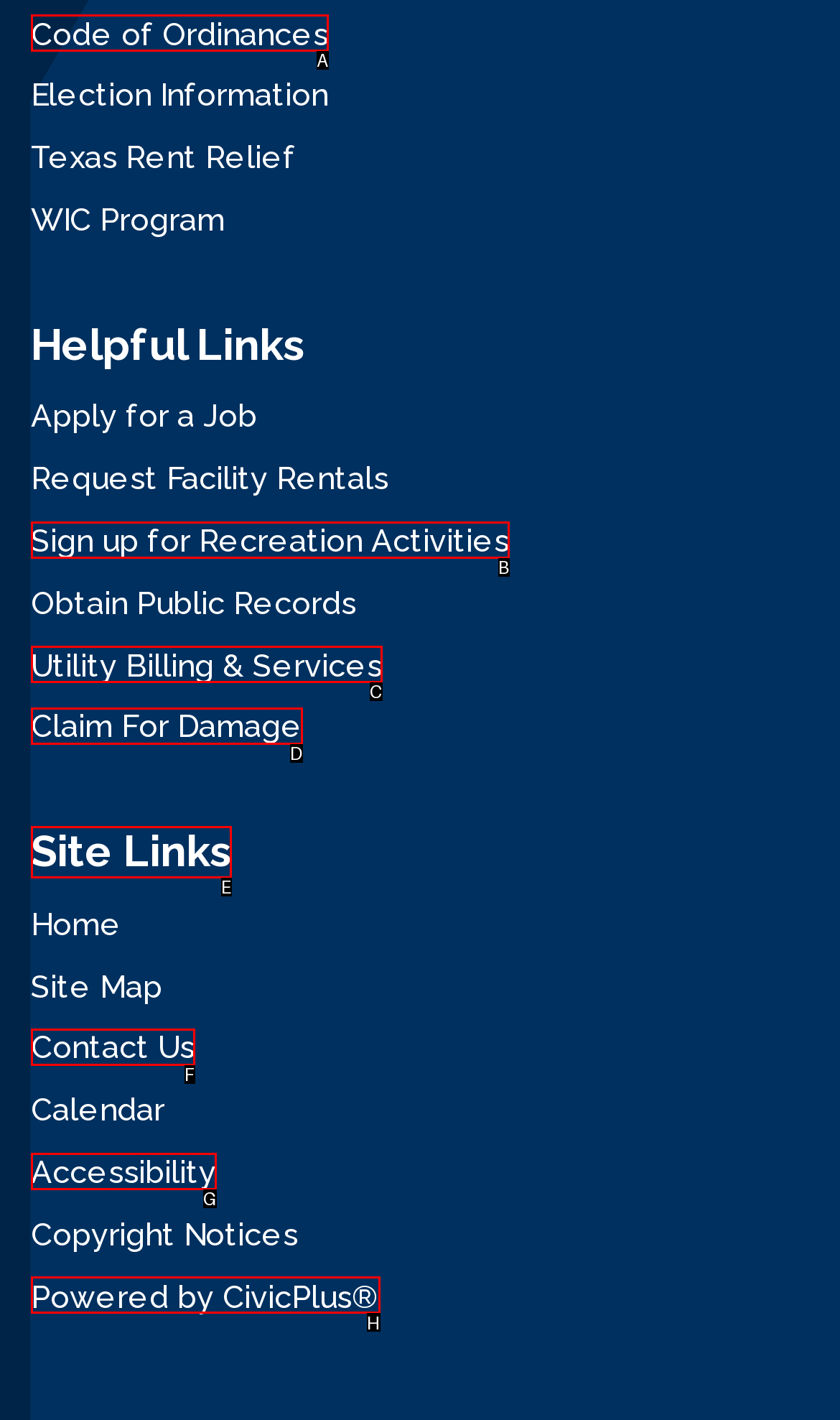Identify the HTML element that matches the description: Sign up for Recreation Activities
Respond with the letter of the correct option.

B